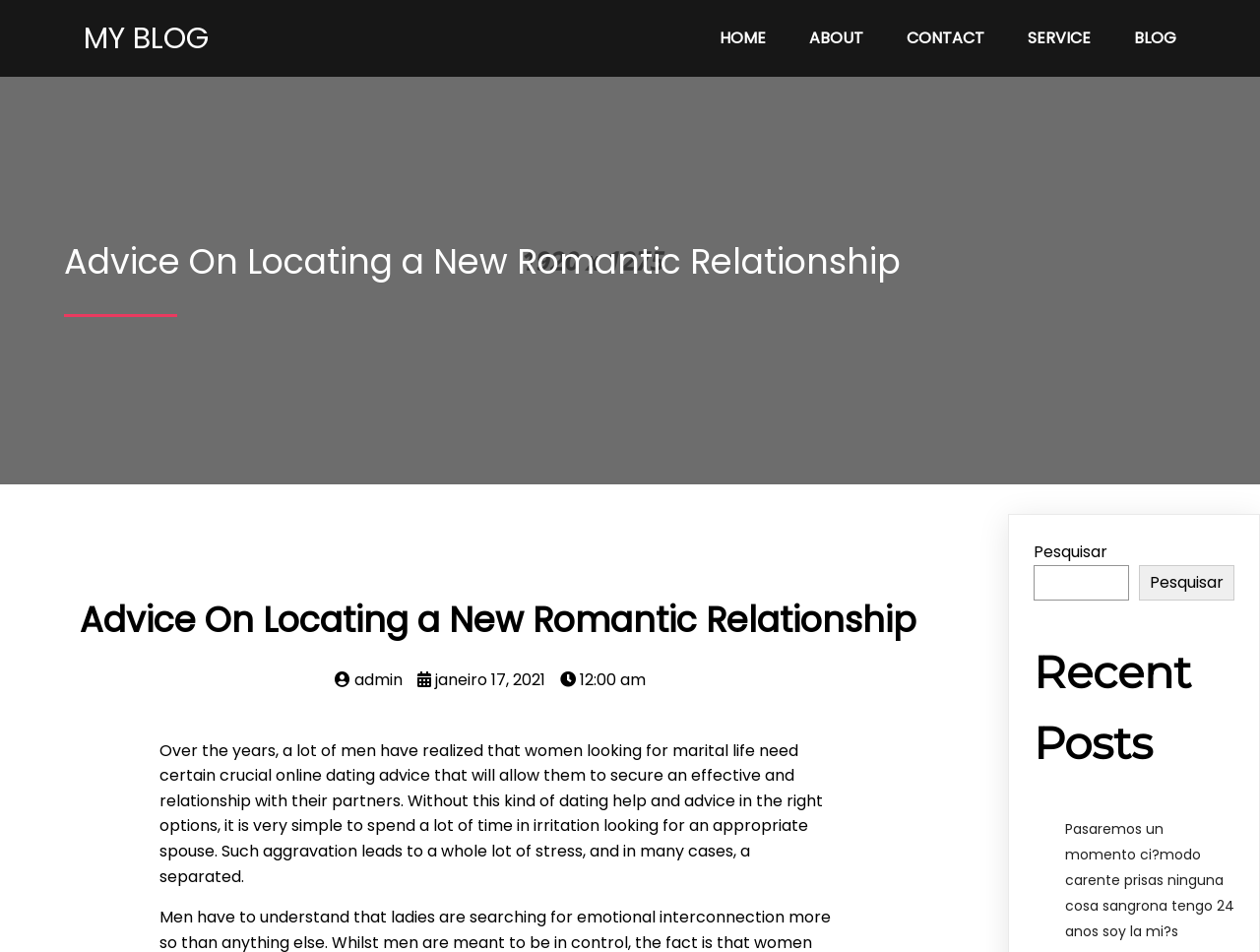What is the purpose of the search box?
Respond to the question with a well-detailed and thorough answer.

The search box is located at the bottom of the webpage with a label 'Pesquisar' which means 'Search' in Portuguese. Its purpose is to allow users to search for specific content within the blog.